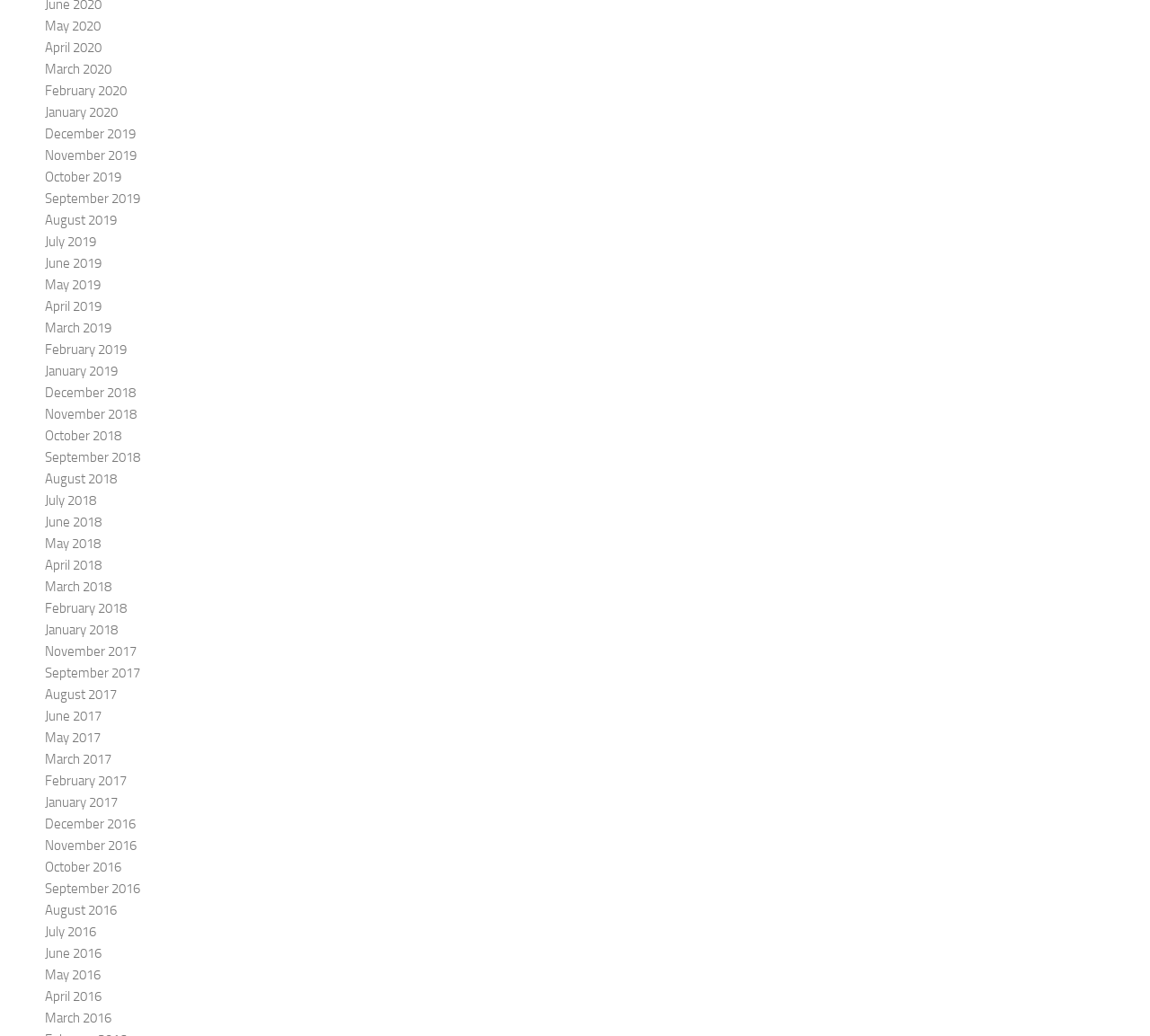Determine the bounding box coordinates for the element that should be clicked to follow this instruction: "View January 2019". The coordinates should be given as four float numbers between 0 and 1, in the format [left, top, right, bottom].

[0.039, 0.35, 0.102, 0.366]